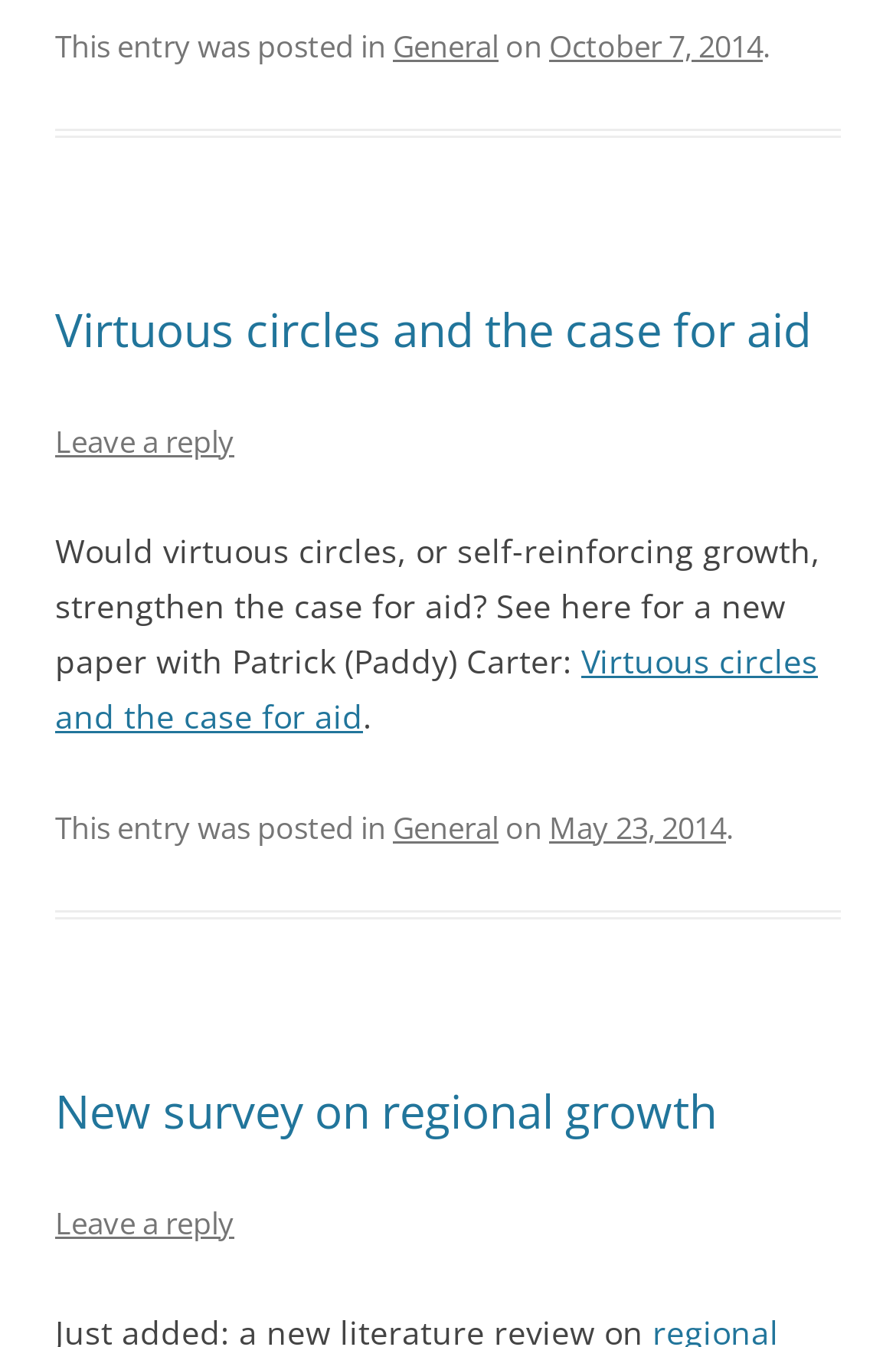Please specify the bounding box coordinates in the format (top-left x, top-left y, bottom-right x, bottom-right y), with all values as floating point numbers between 0 and 1. Identify the bounding box of the UI element described by: General

[0.438, 0.018, 0.556, 0.049]